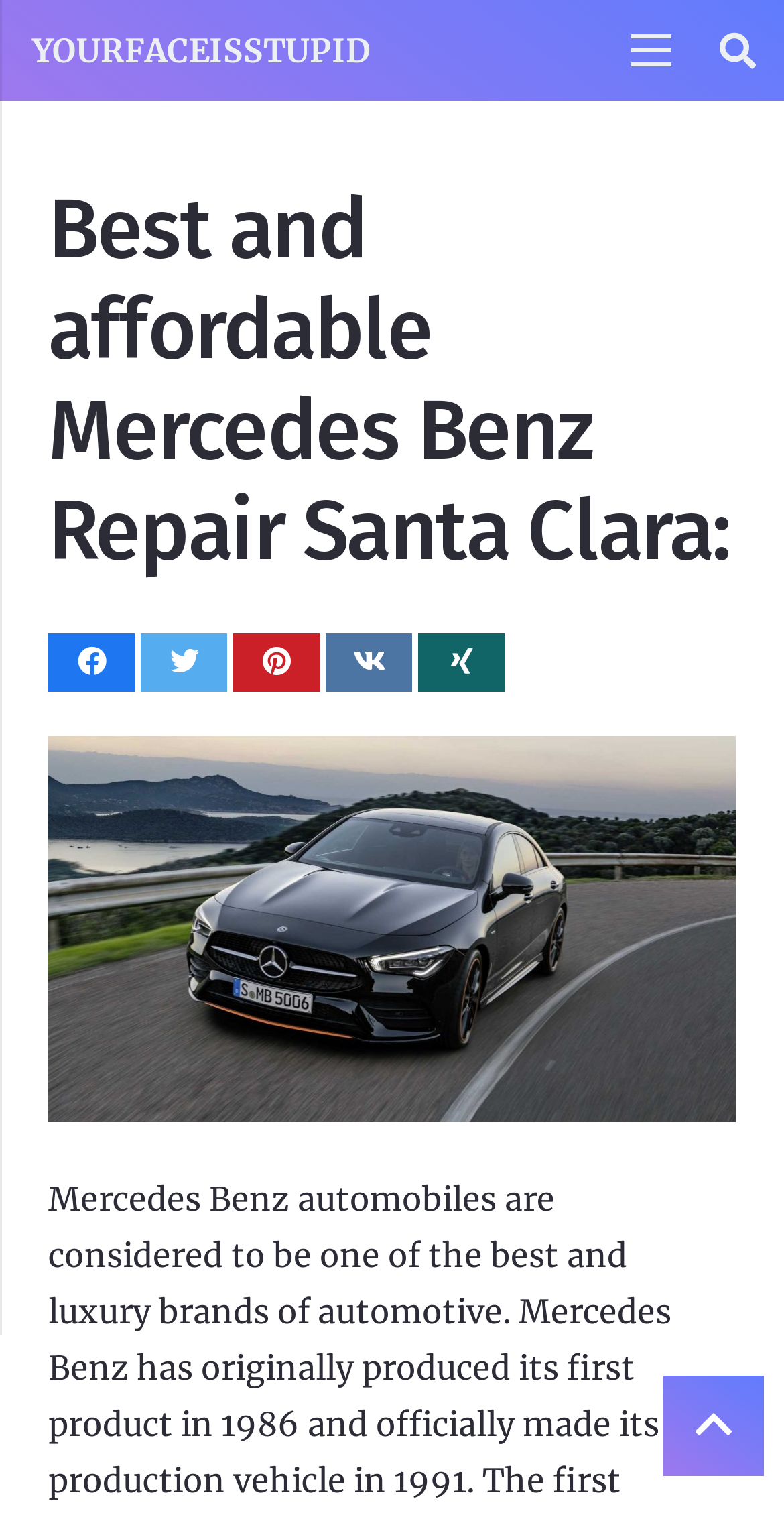Provide a brief response to the question below using a single word or phrase: 
How many social media sharing options are available?

4